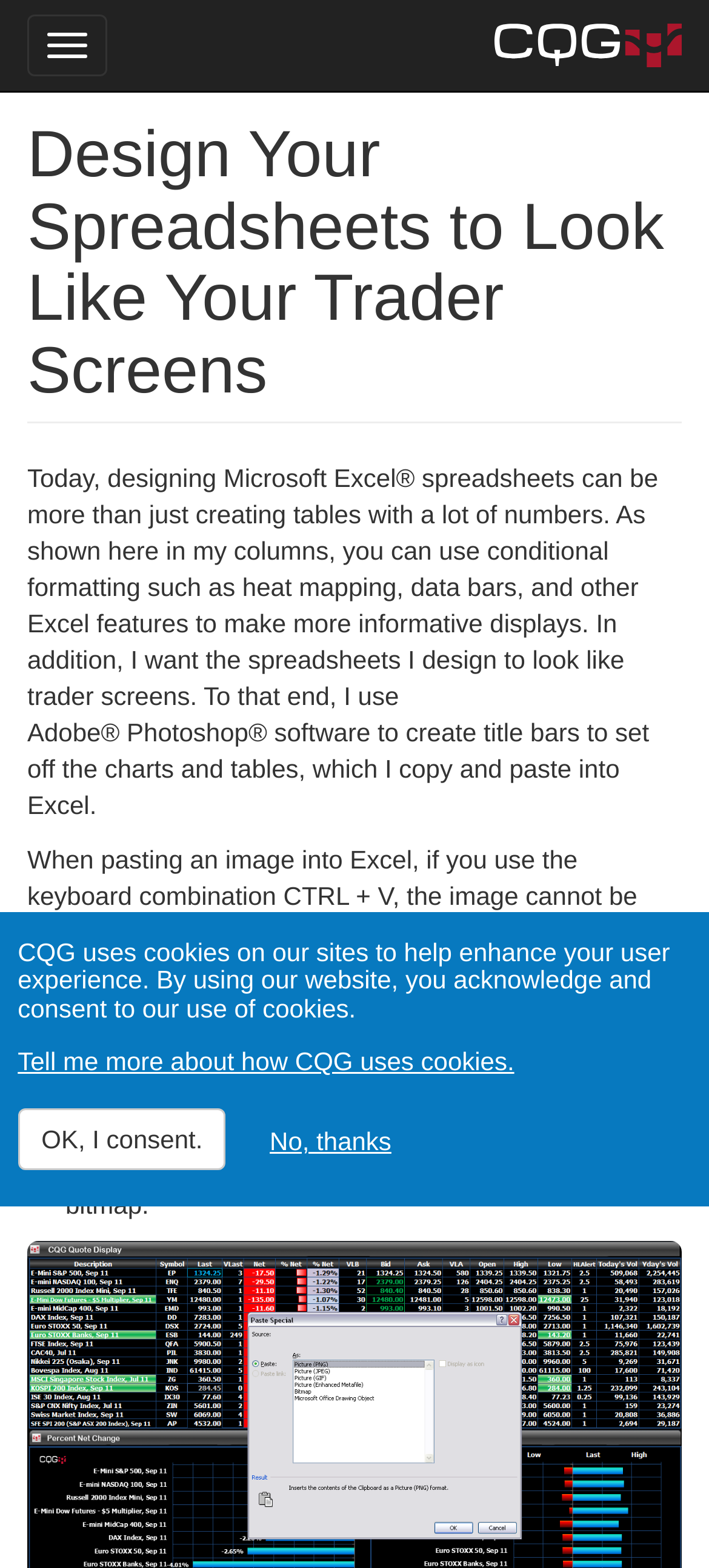What is the consequence of using the keyboard combination CTRL + V to paste an image into Excel?
Please provide a comprehensive answer based on the visual information in the image.

According to the webpage, if you use the keyboard combination CTRL + V to paste an image into Excel, the image cannot be resized in Excel. It is pasted into the cell as an embedded image and not on top of the cells.